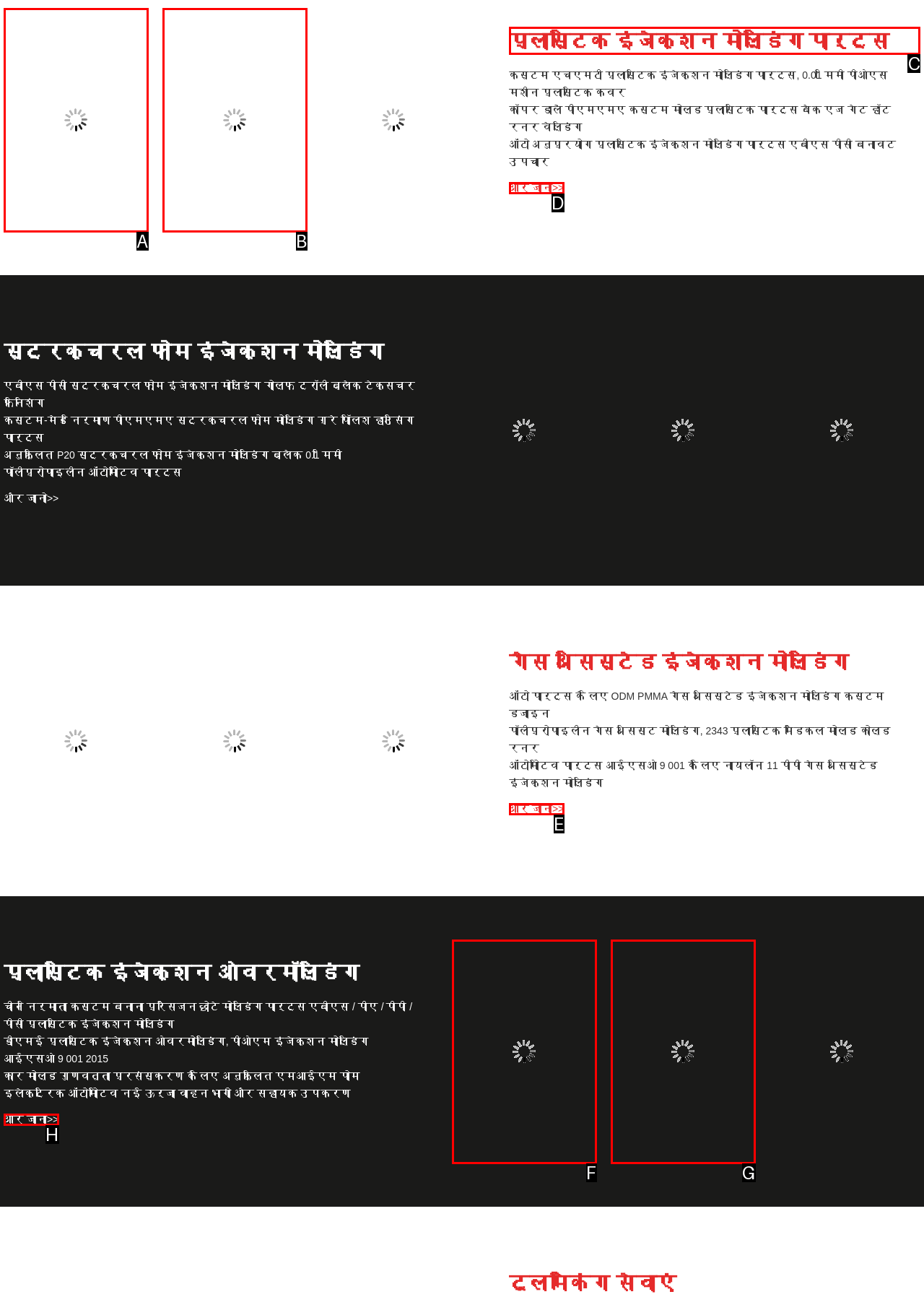Which letter corresponds to the correct option to complete the task: click on the link to learn more about plastic injection molding parts?
Answer with the letter of the chosen UI element.

C